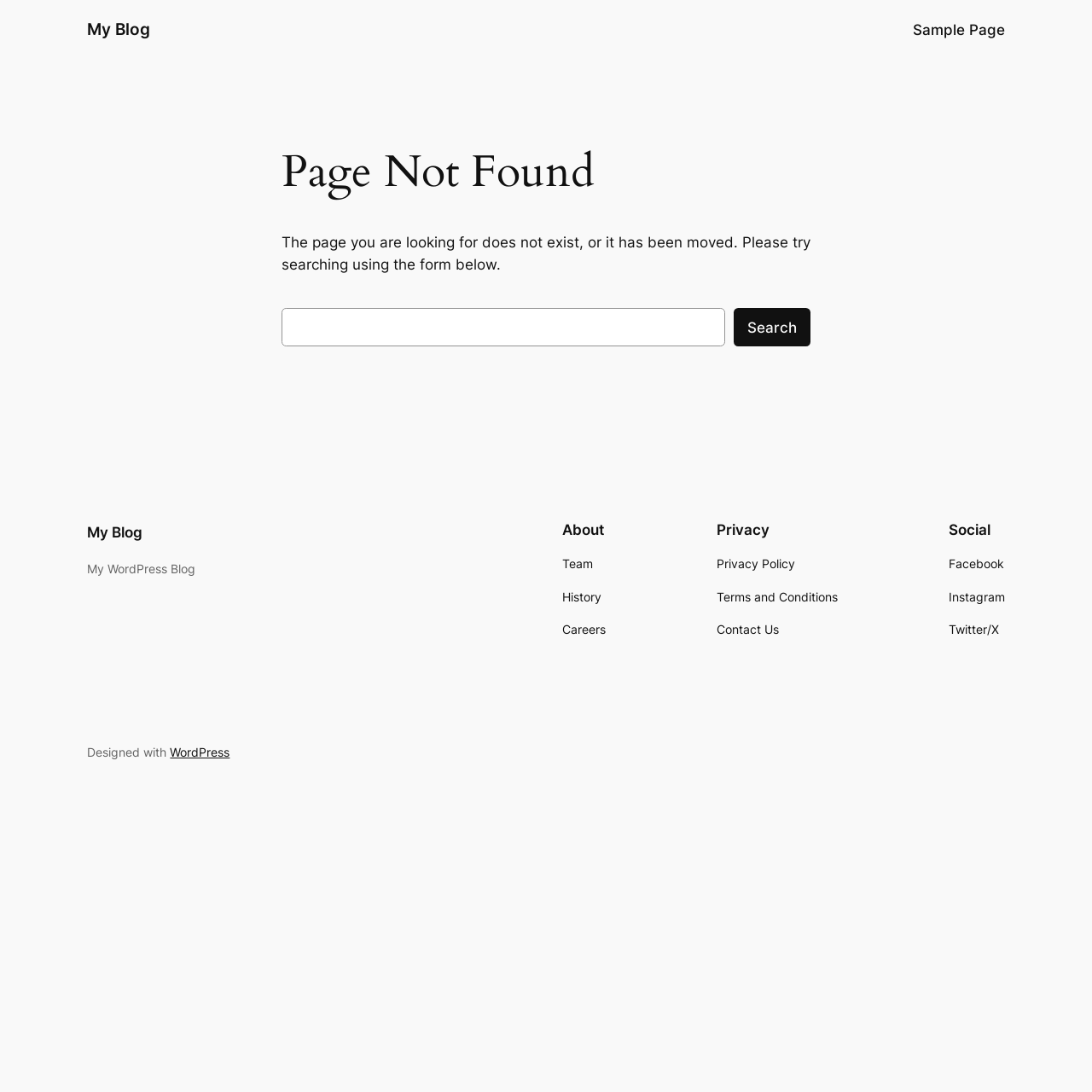What is the principal heading displayed on the webpage?

Page Not Found